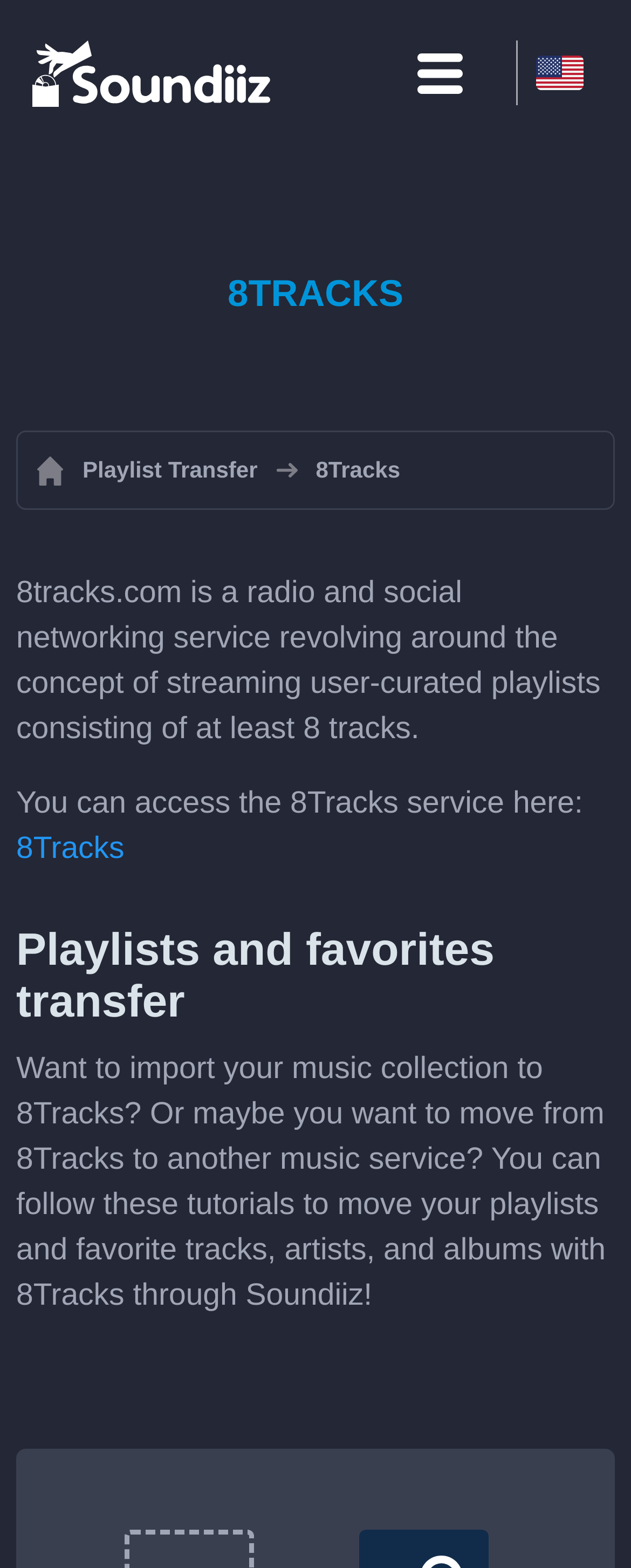What is the name of the music service?
Using the image as a reference, give a one-word or short phrase answer.

8Tracks